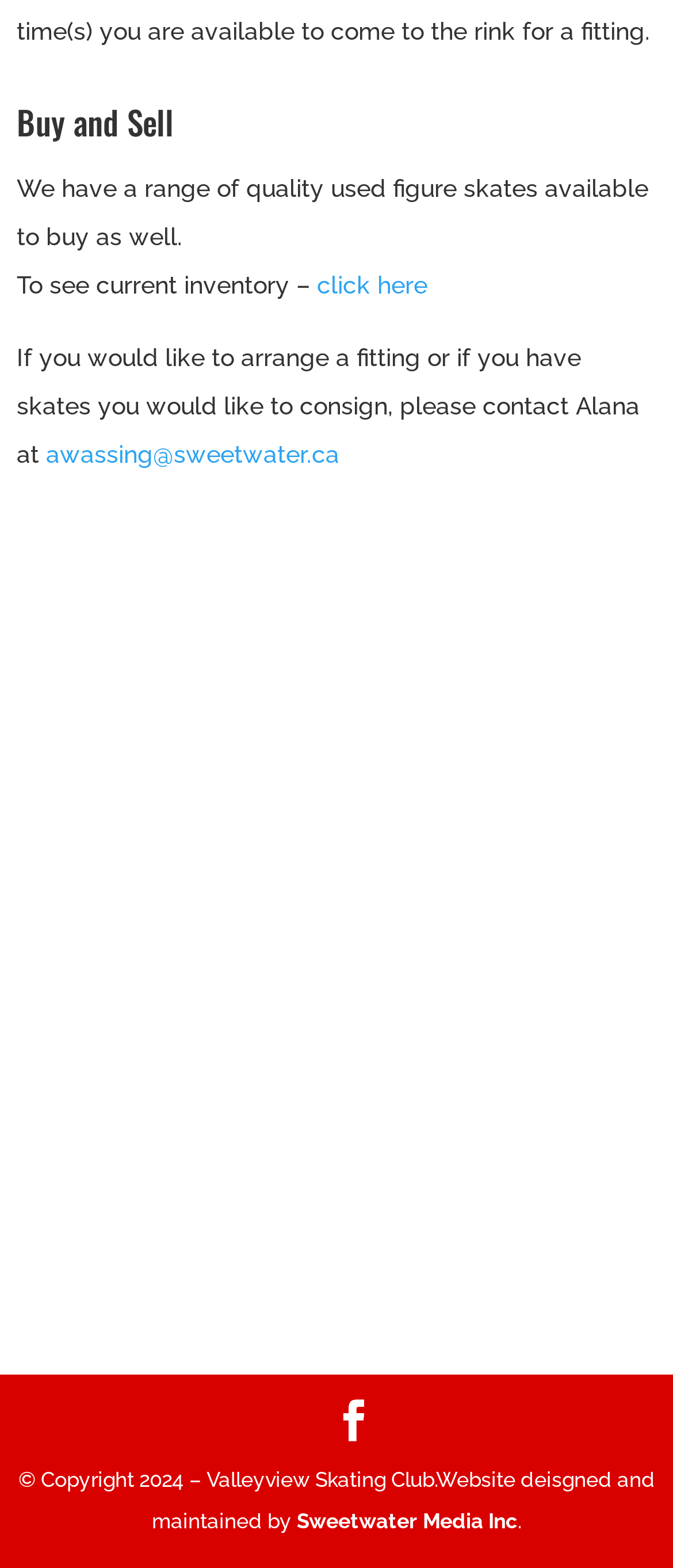Look at the image and answer the question in detail:
Who should I contact for a fitting or consignment?

If I want to arrange a fitting or consign my skates, I should contact Alana, whose email address is awassing@sweetwater.ca, as mentioned in the text.